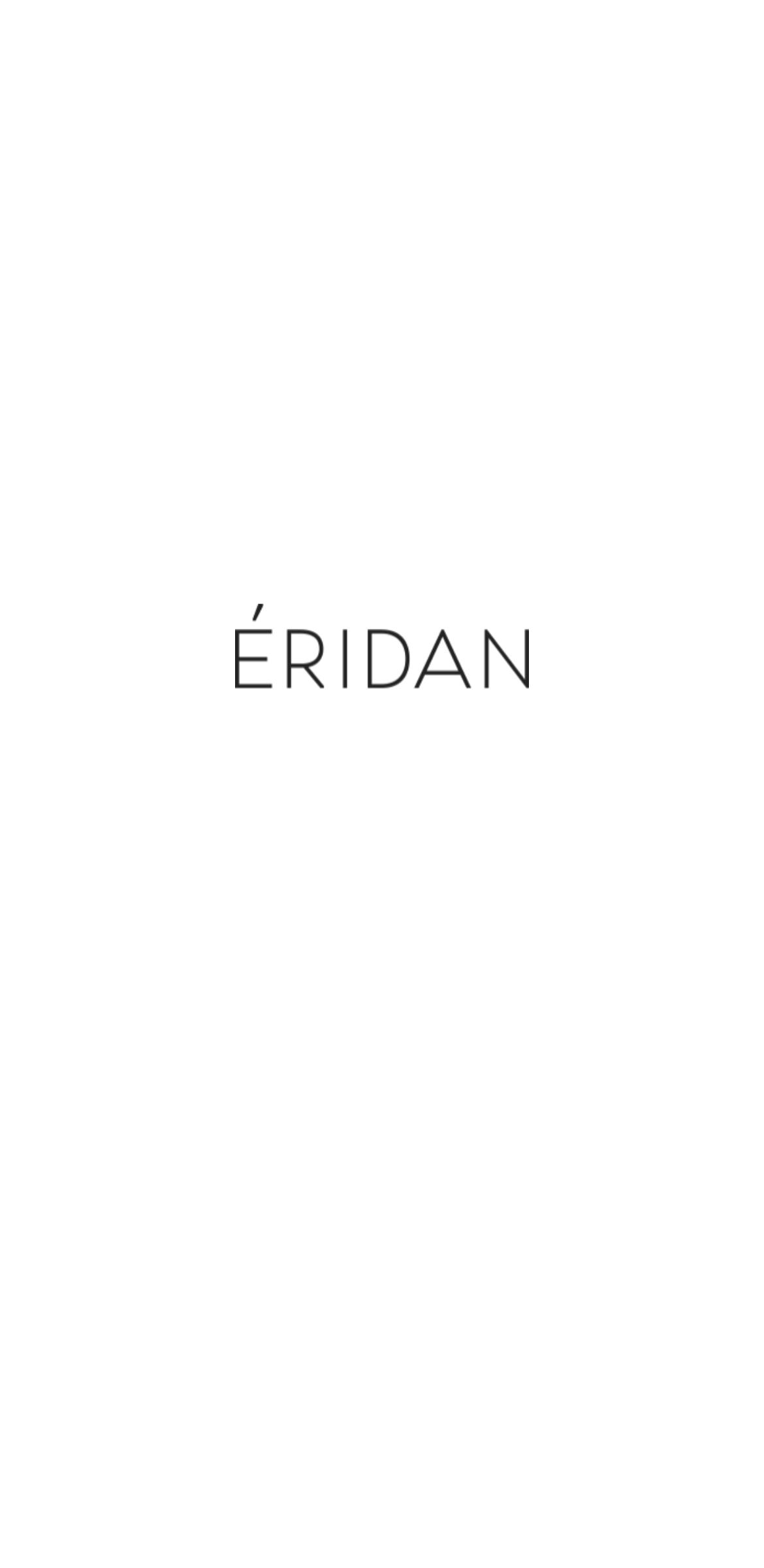What is the shipping price?
Provide a thorough and detailed answer to the question.

I found the shipping price by looking at the heading element that says 'Shipping price is 390 rsd. FREE SHIPPING on orders over 12.000 rsd.'